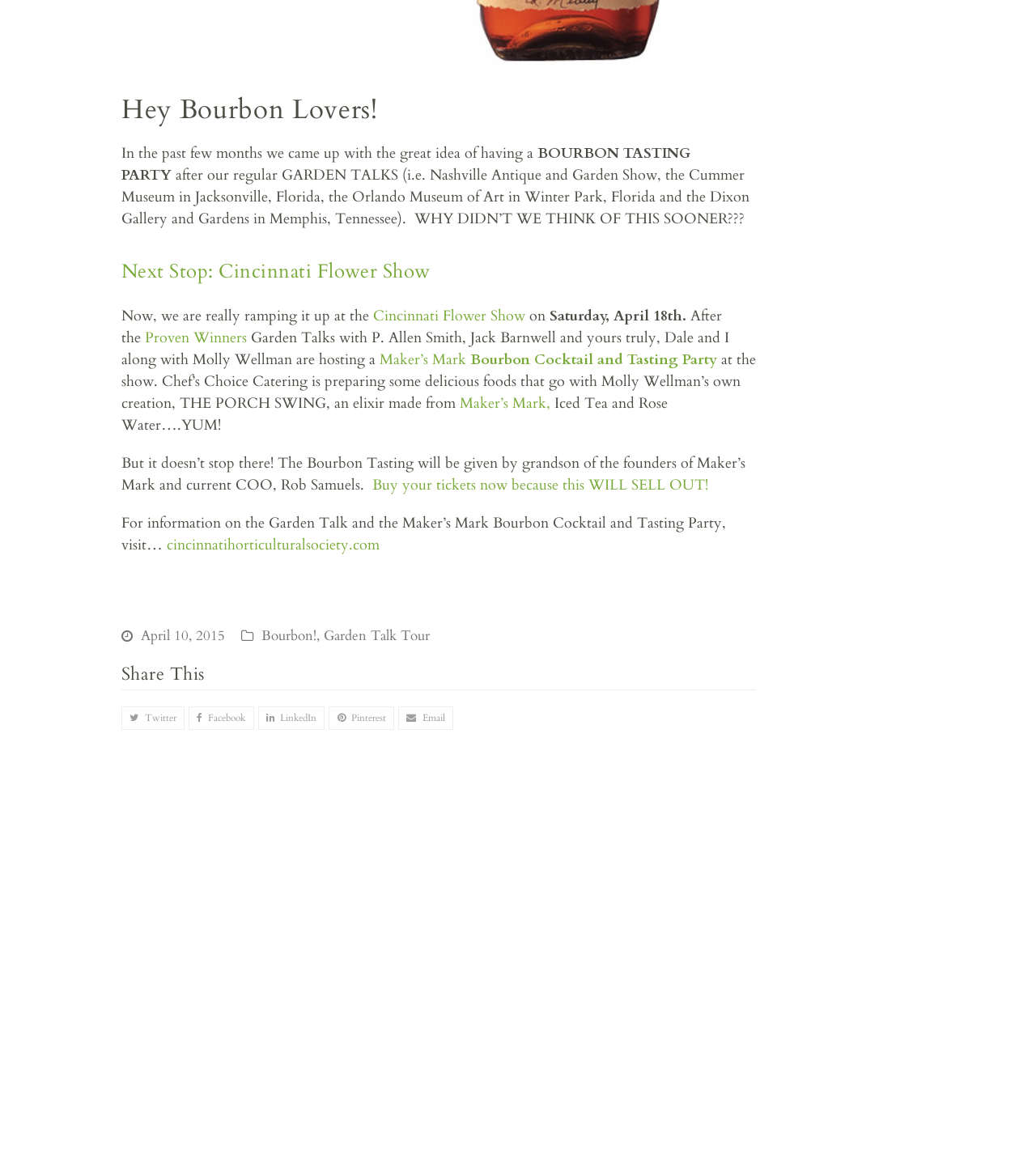Determine the bounding box coordinates for the UI element matching this description: "Bourbon Cocktail and Tasting Party".

[0.454, 0.302, 0.692, 0.319]